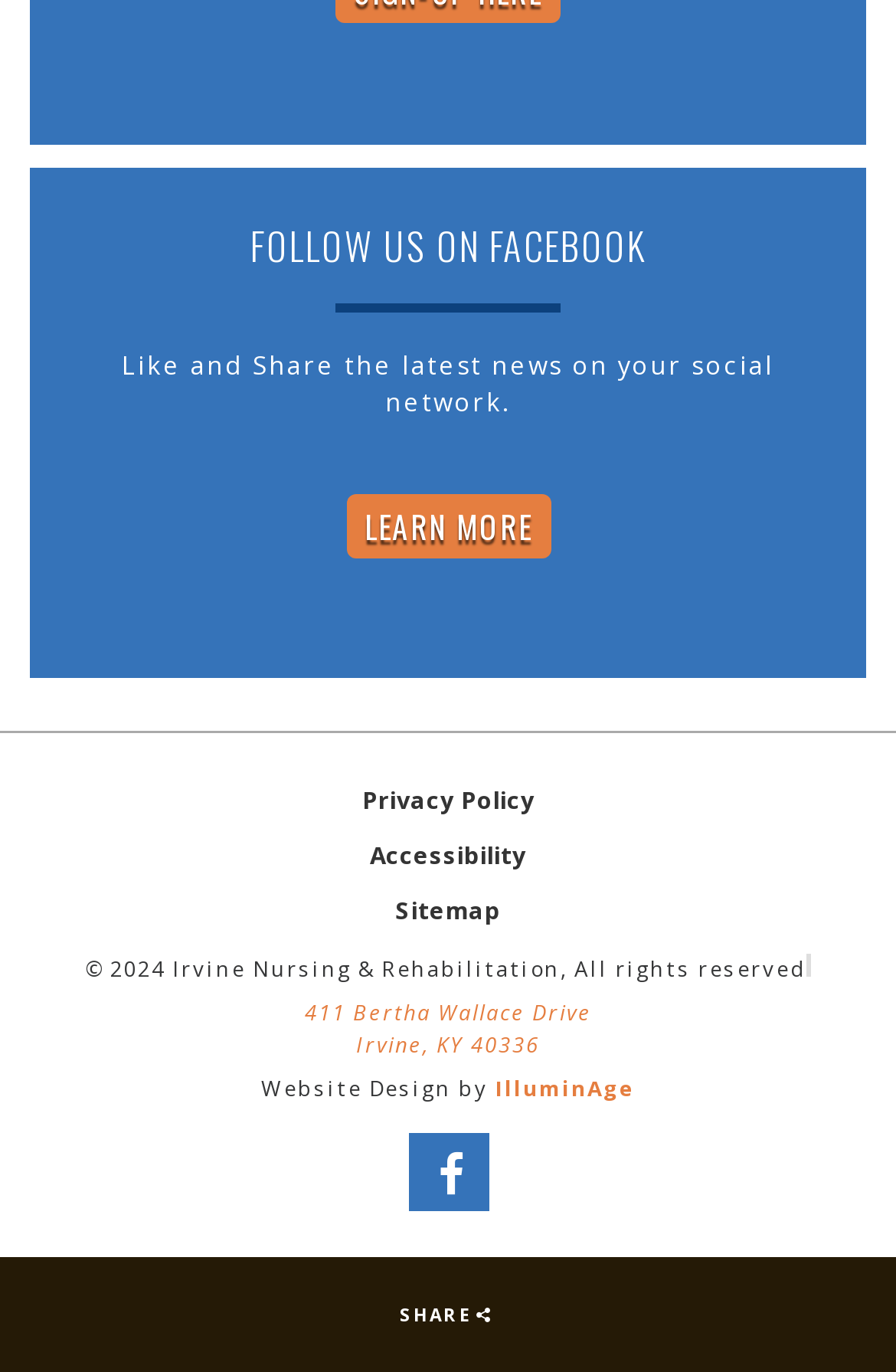Can you show the bounding box coordinates of the region to click on to complete the task described in the instruction: "Learn more about the latest news"?

[0.406, 0.366, 0.594, 0.4]